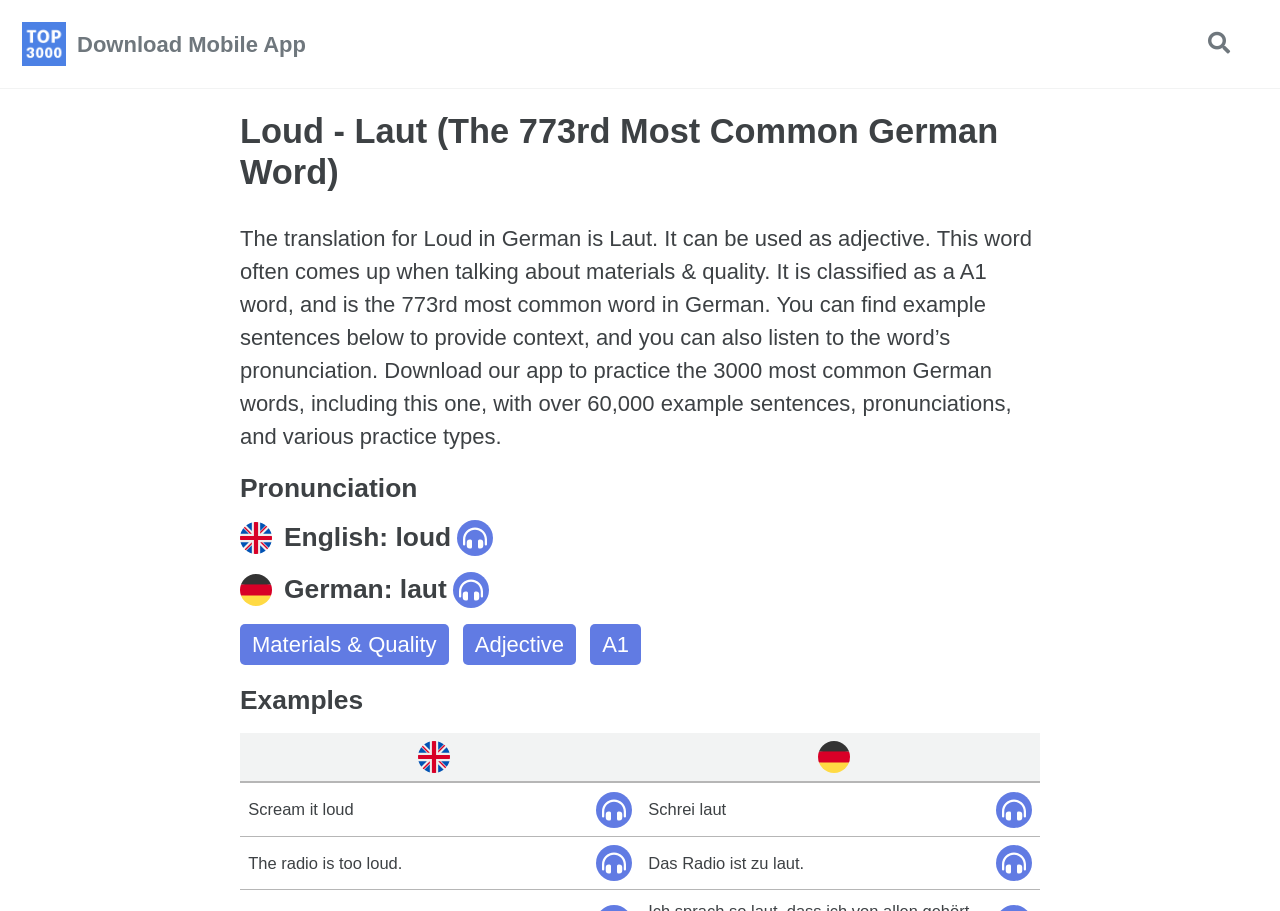Use a single word or phrase to answer the following:
What is the purpose of the 'Download Mobile App' link?

To practice German words